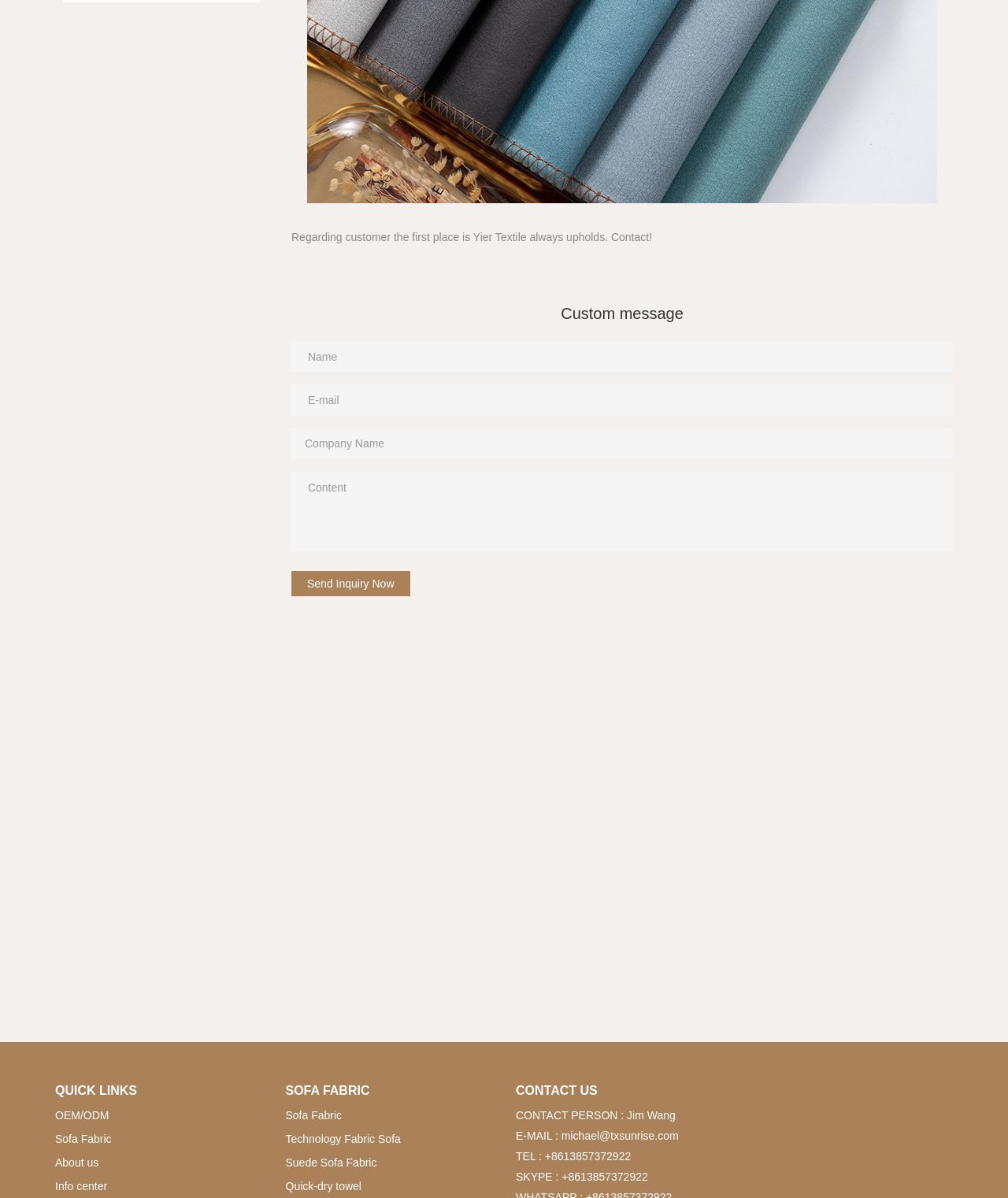Identify the bounding box coordinates for the element you need to click to achieve the following task: "View About us page". The coordinates must be four float values ranging from 0 to 1, formatted as [left, top, right, bottom].

[0.055, 0.965, 0.098, 0.976]